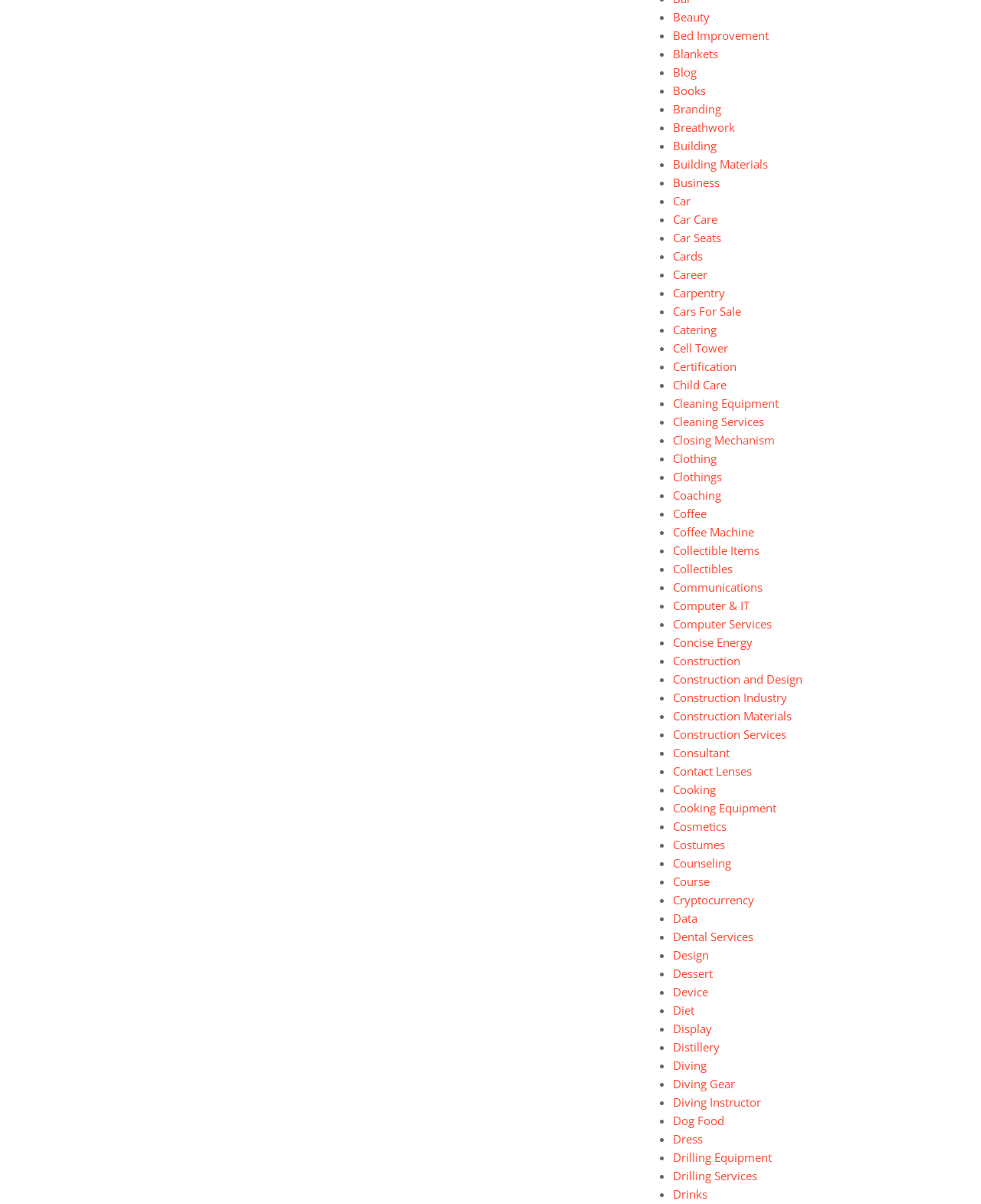Locate the bounding box of the UI element described by: "Diving Gear" in the given webpage screenshot.

[0.686, 0.894, 0.749, 0.906]